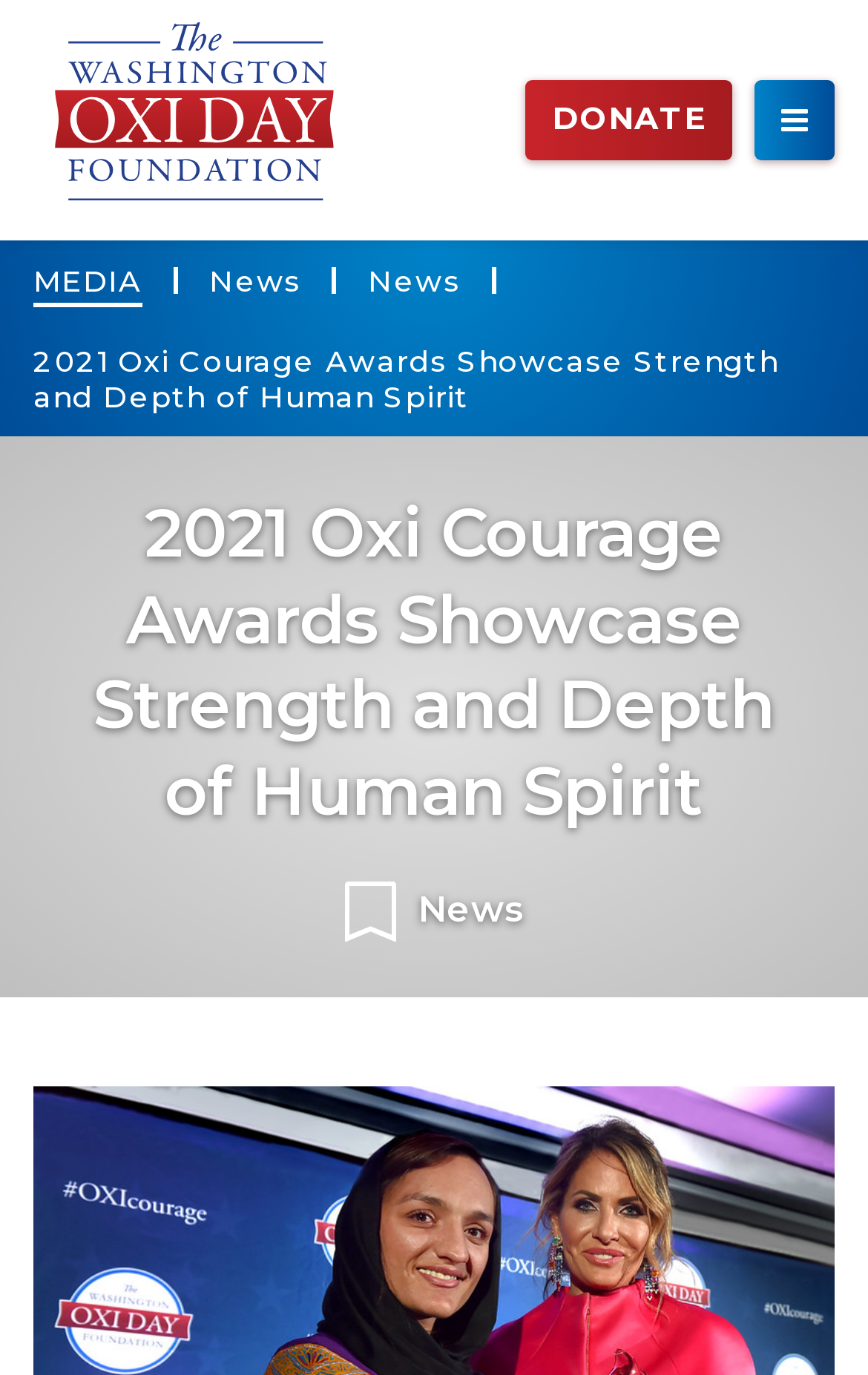Extract the bounding box coordinates of the UI element described: "News". Provide the coordinates in the format [left, top, right, bottom] with values ranging from 0 to 1.

[0.241, 0.191, 0.347, 0.217]